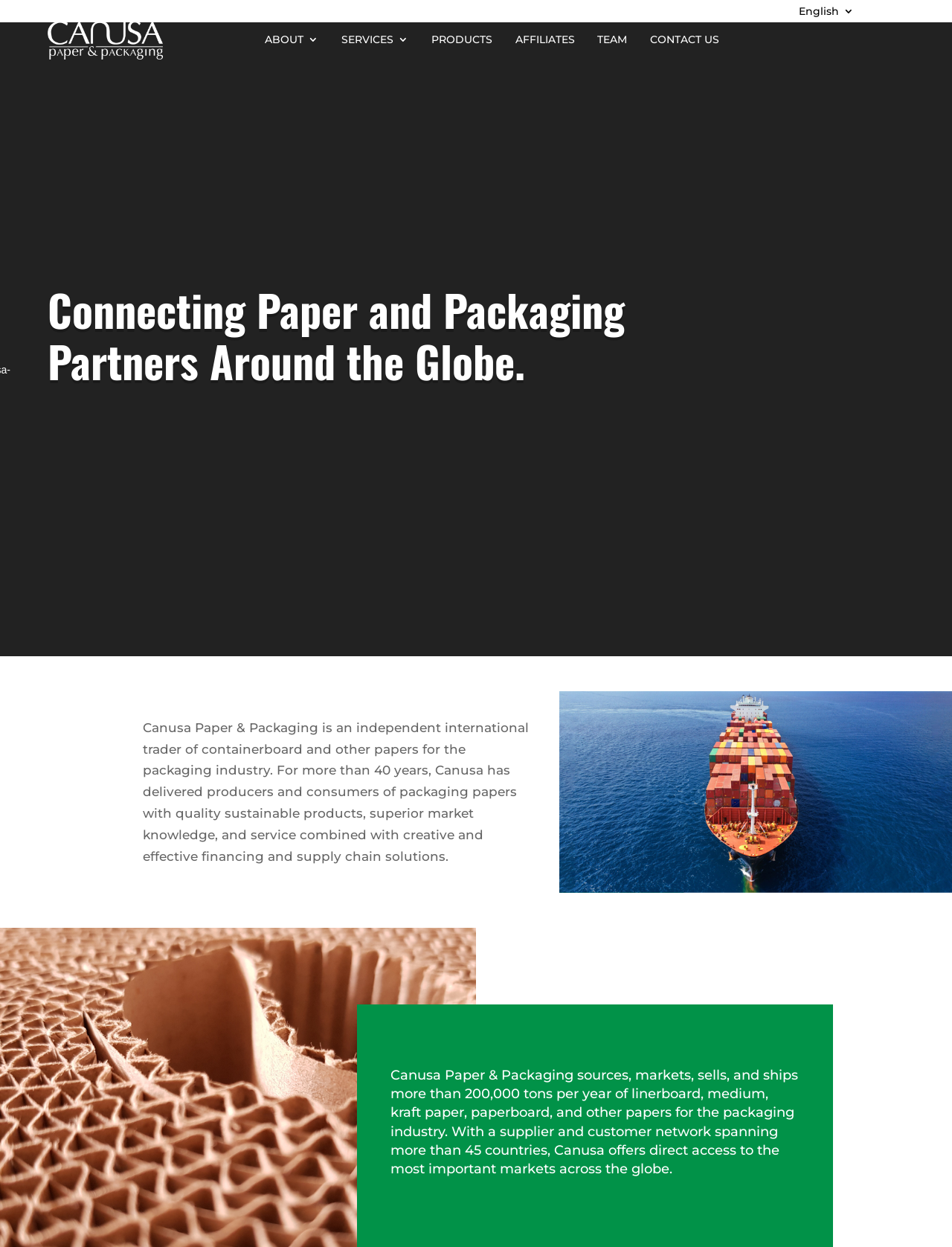Please provide the bounding box coordinates for the element that needs to be clicked to perform the instruction: "Click the ABOUT link". The coordinates must consist of four float numbers between 0 and 1, formatted as [left, top, right, bottom].

[0.278, 0.027, 0.335, 0.041]